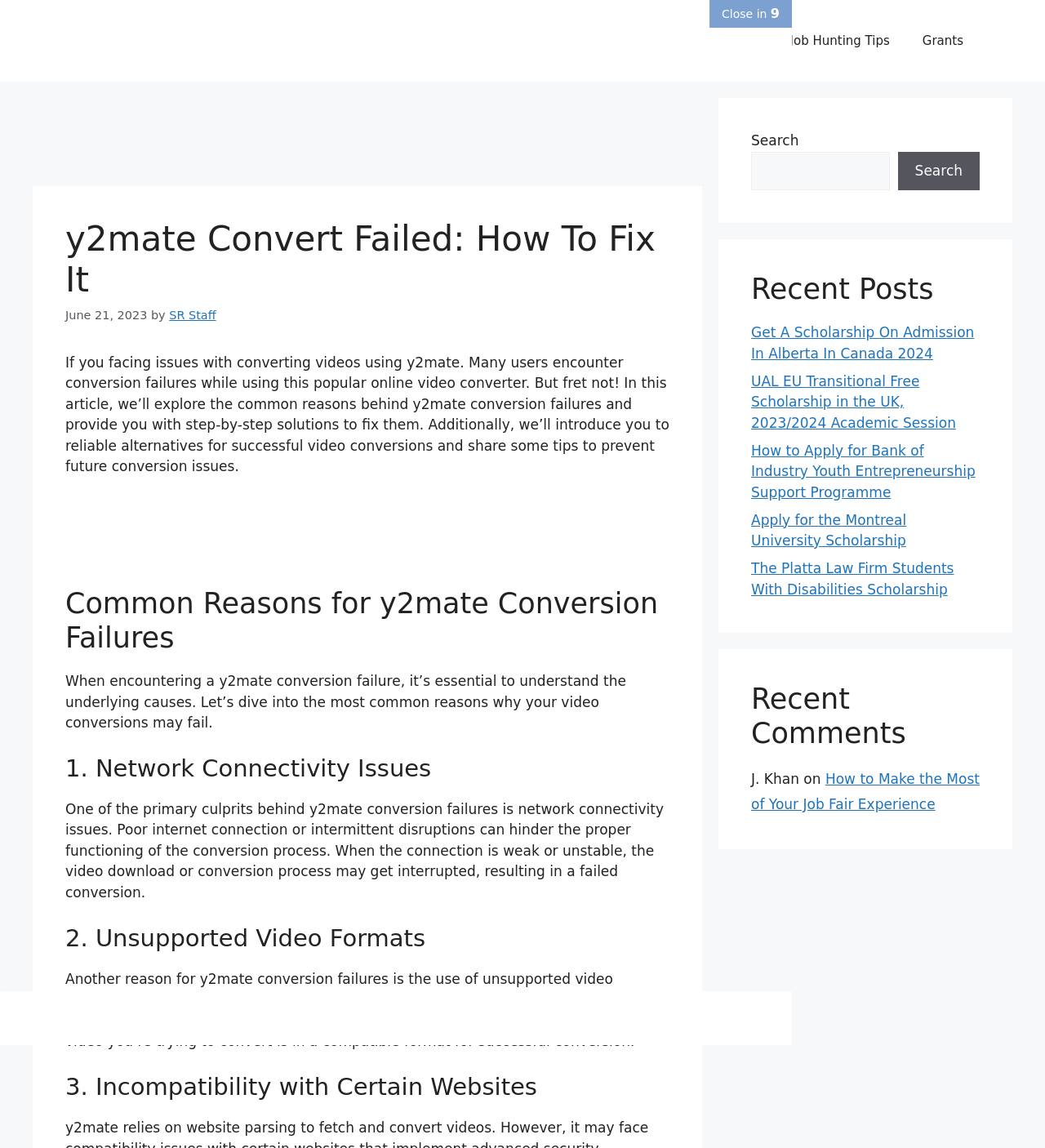Based on the image, give a detailed response to the question: What is the name of the website?

The name of the website can be found in the banner element, which is located at the top of the webpage. The link 'Student Room24' is displayed in this element, indicating that it is the name of the website.